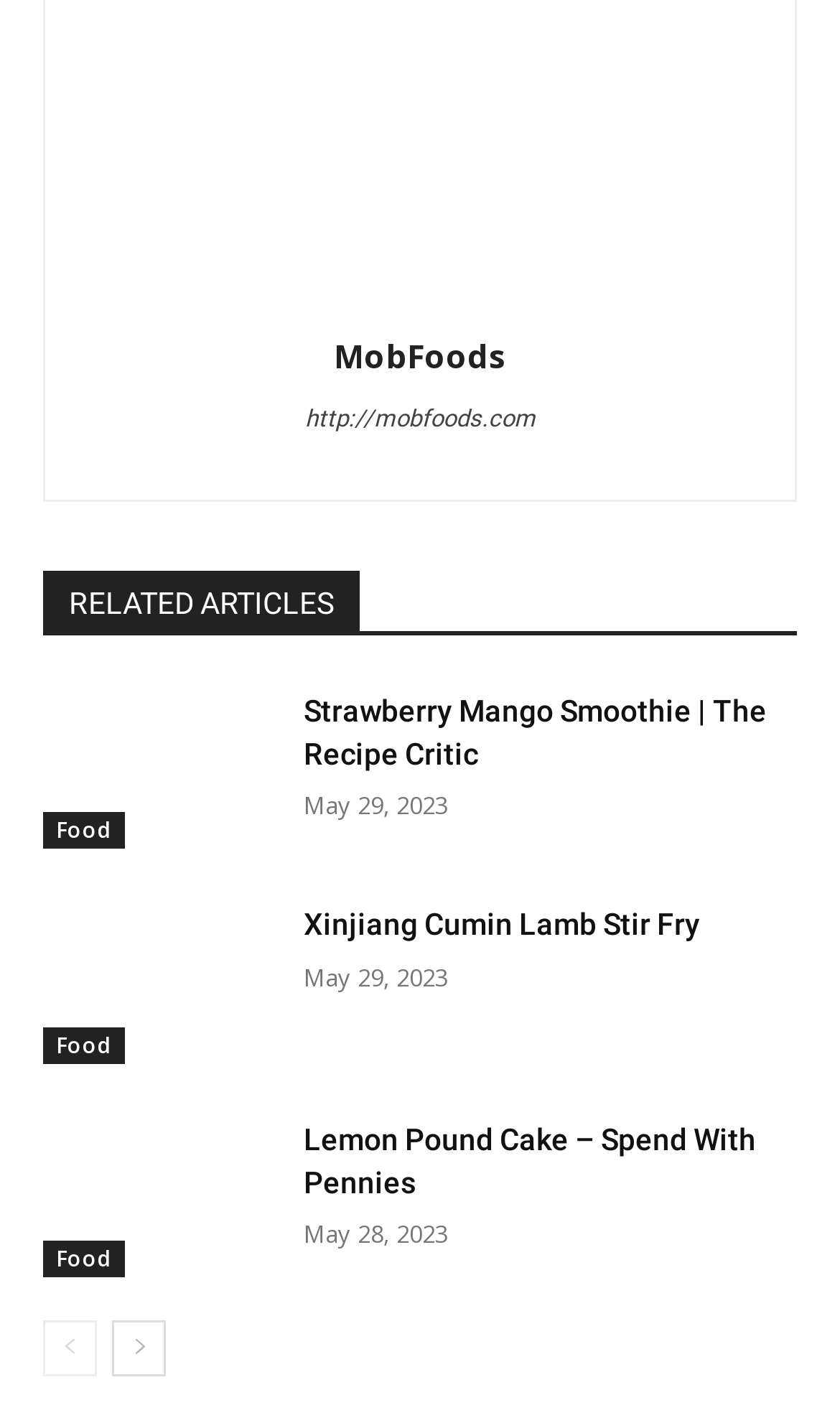Please specify the bounding box coordinates of the clickable section necessary to execute the following command: "go to next page".

[0.133, 0.929, 0.197, 0.968]